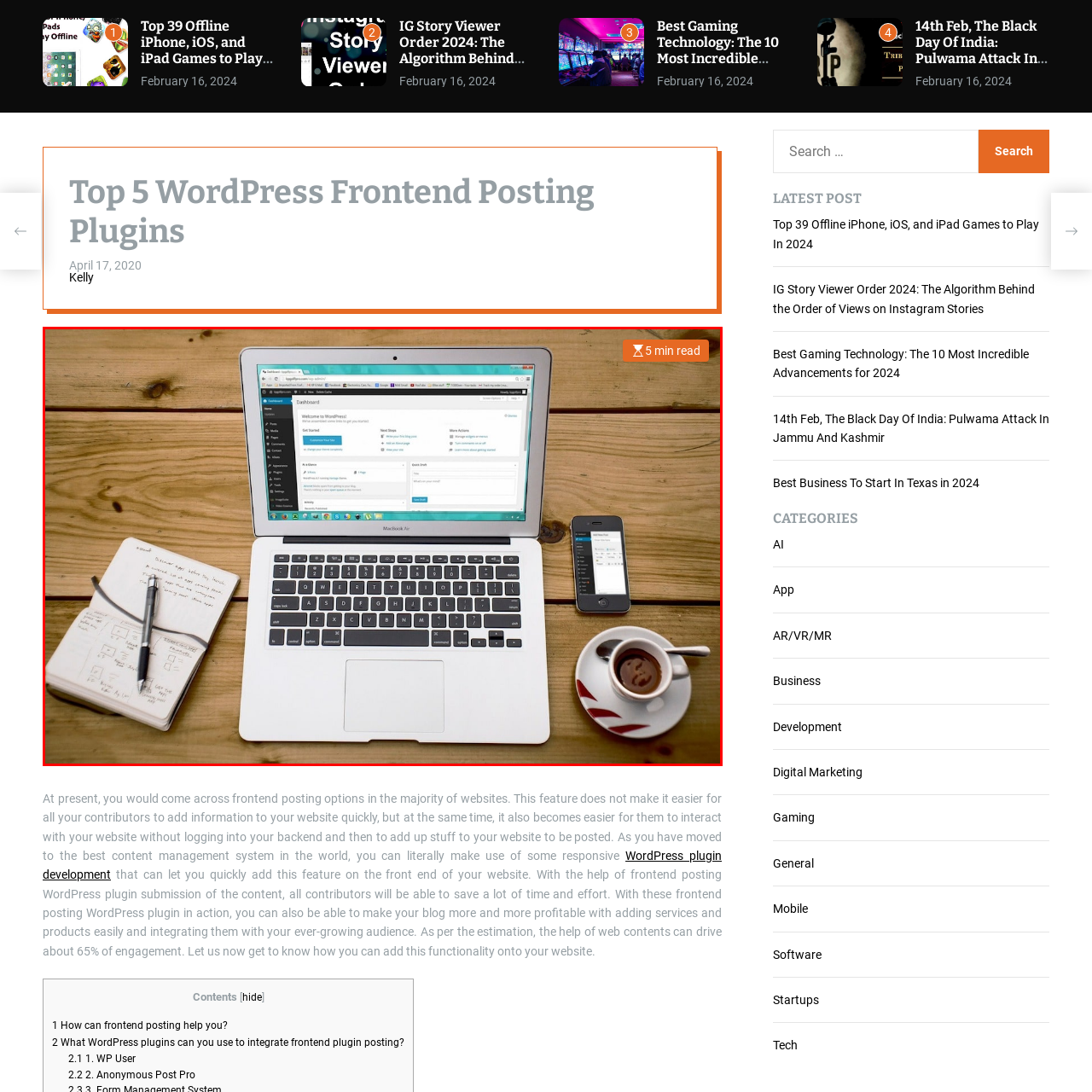Pay attention to the content inside the red bounding box and deliver a detailed answer to the following question based on the image's details: What is the purpose of the spiral-bound notepad?

The presence of a spiral-bound notepad with a pen next to the laptop suggests that it is being used for brainstorming or note-taking, possibly to jot down ideas or reminders related to content creation or website management.